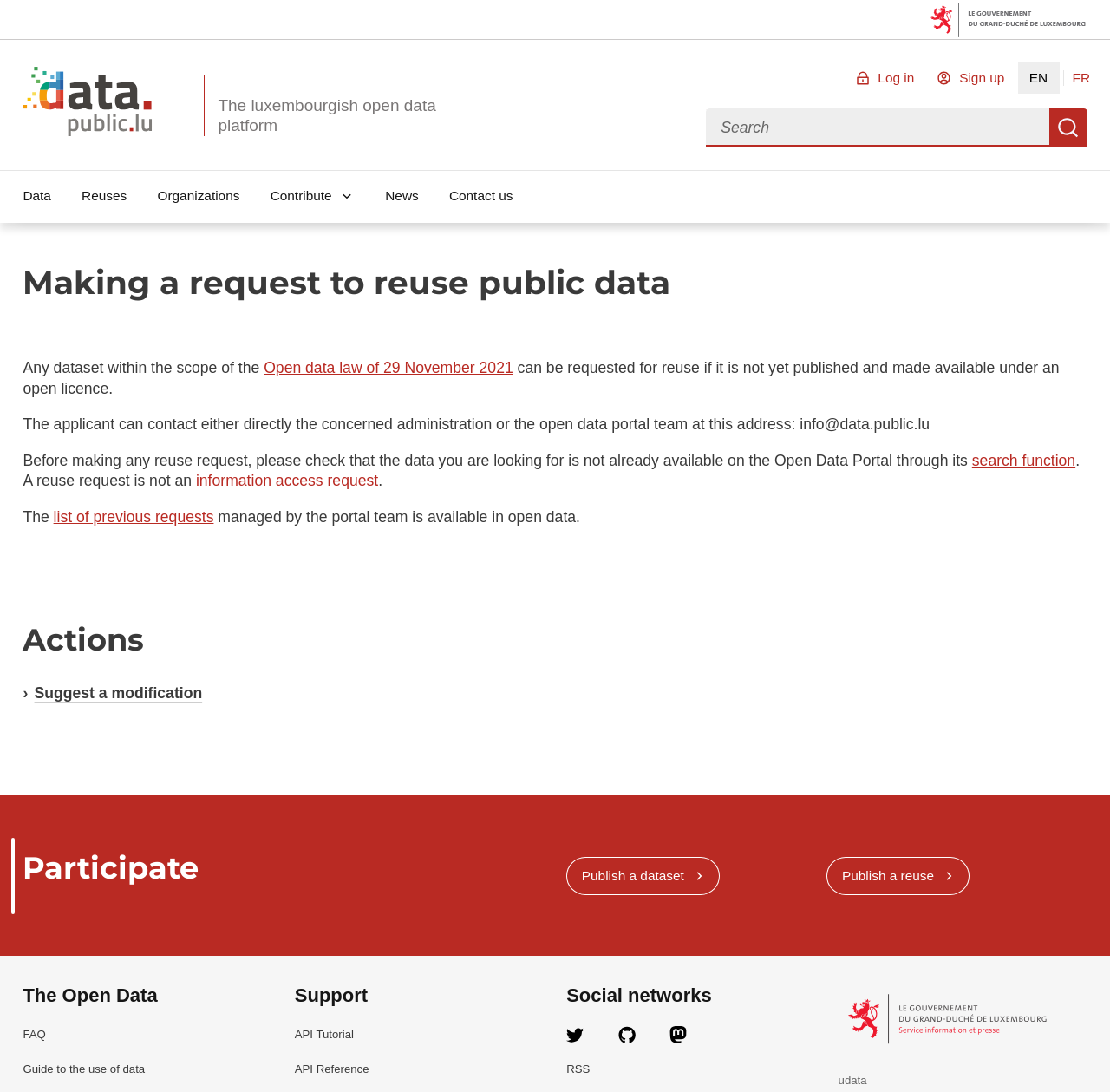Give a short answer using one word or phrase for the question:
How can I contact the open data portal team?

info@data.public.lu